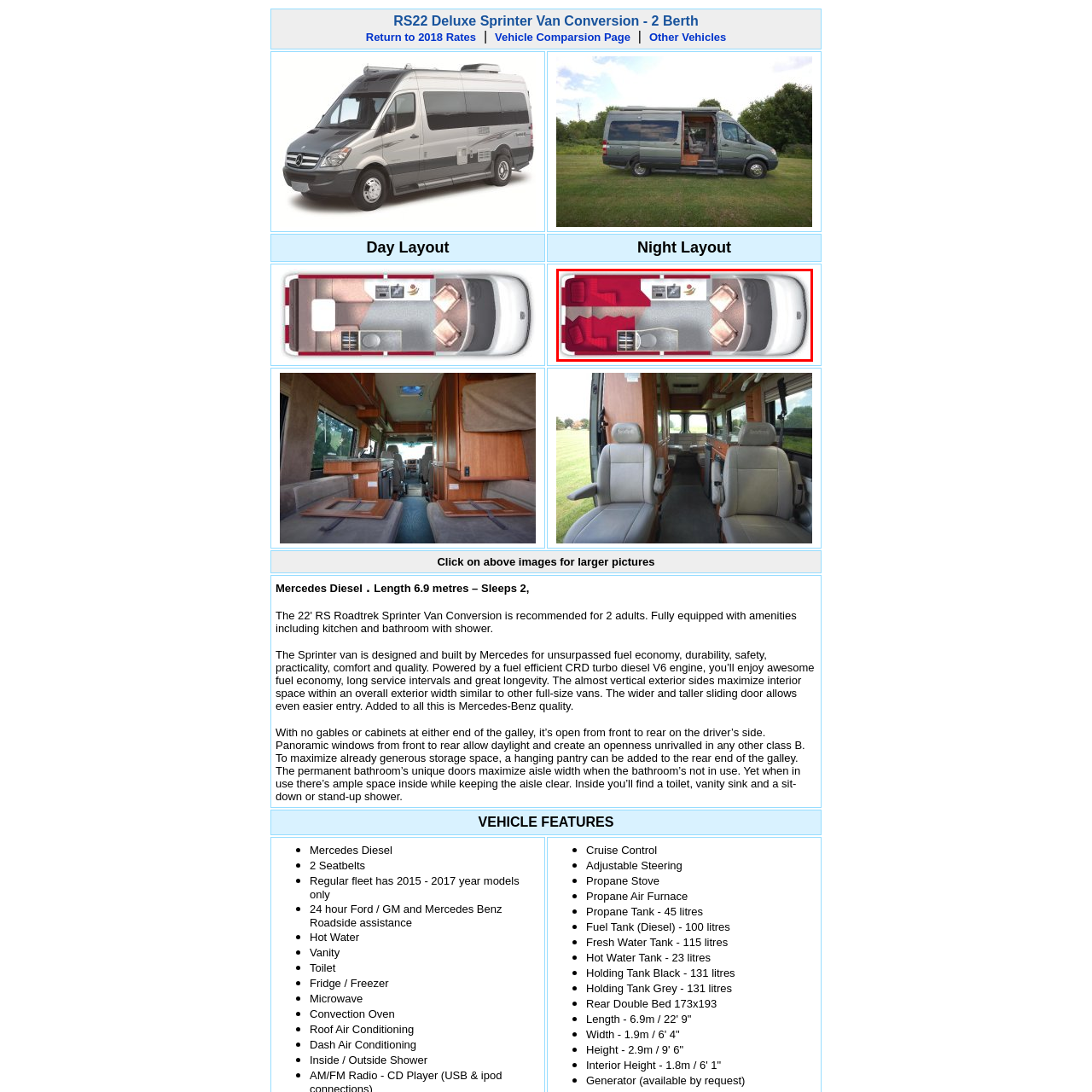Write a detailed description of the image enclosed in the red-bordered box.

The image displays an overhead view of the interior layout of the RS22 Sprinter Van Conversion designed for two occupants. The layout features a cozy cabin with a combination of seating and functional spaces. On the left side, there are red cushions, likely part of a seating area or potential sleeping space. Central to the layout, two plush chairs are arranged around a compact table, promoting a social atmosphere for dining or relaxation. 

Adjacent to the seating area is a kitchenette, complete with countertop space and cabinet storage, emphasizing convenience for meal preparation. The layout also includes a compact bathroom area, which is neatly integrated into the design, showcasing the efficiency of space utilization typical in van conversions. Overall, this layout exemplifies a blend of comfort and practicality, tailored for van life enthusiasts looking for an adventure without compromising on essential amenities.